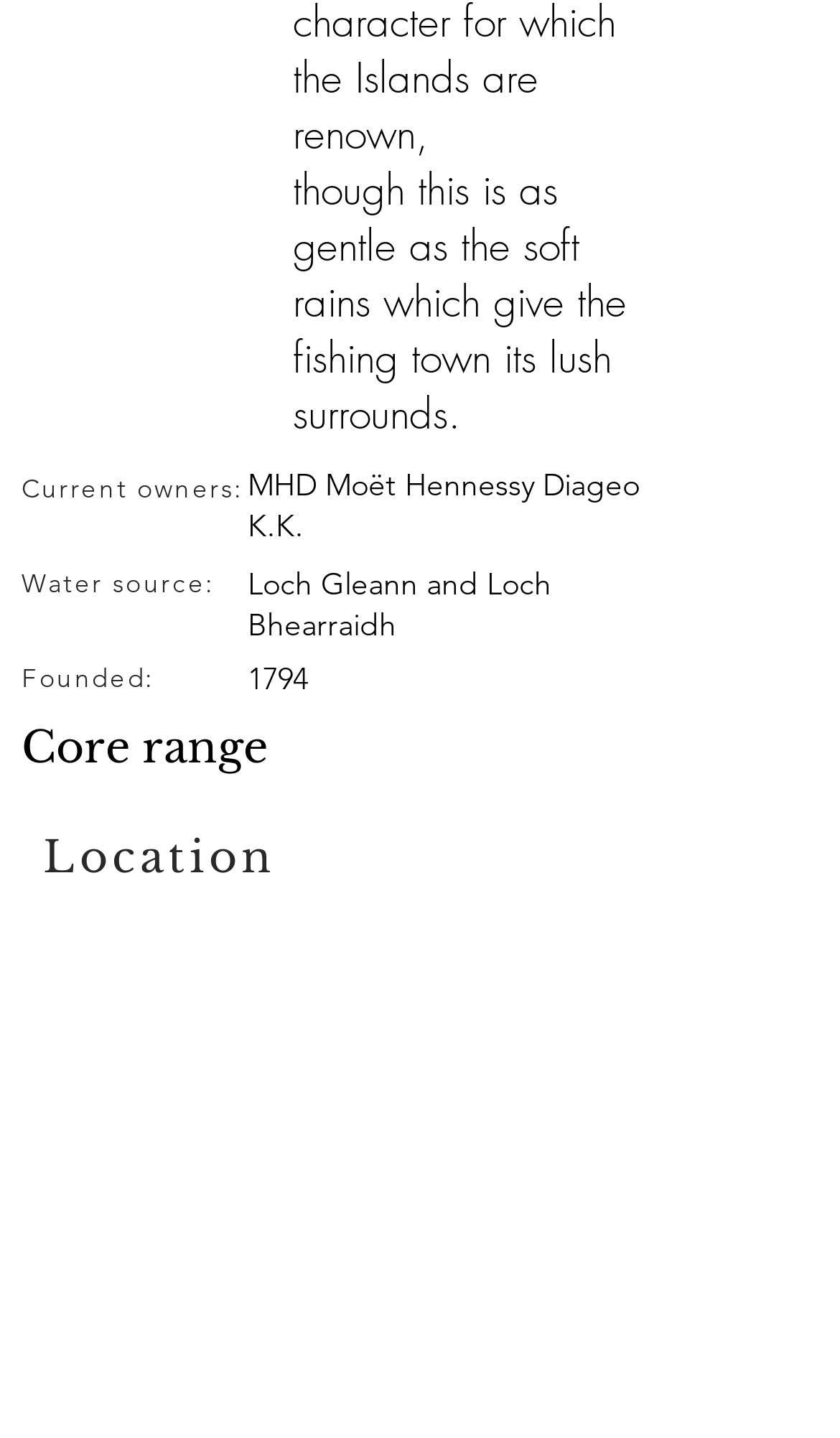What is the core range of the distillery?
Respond to the question with a single word or phrase according to the image.

Not specified